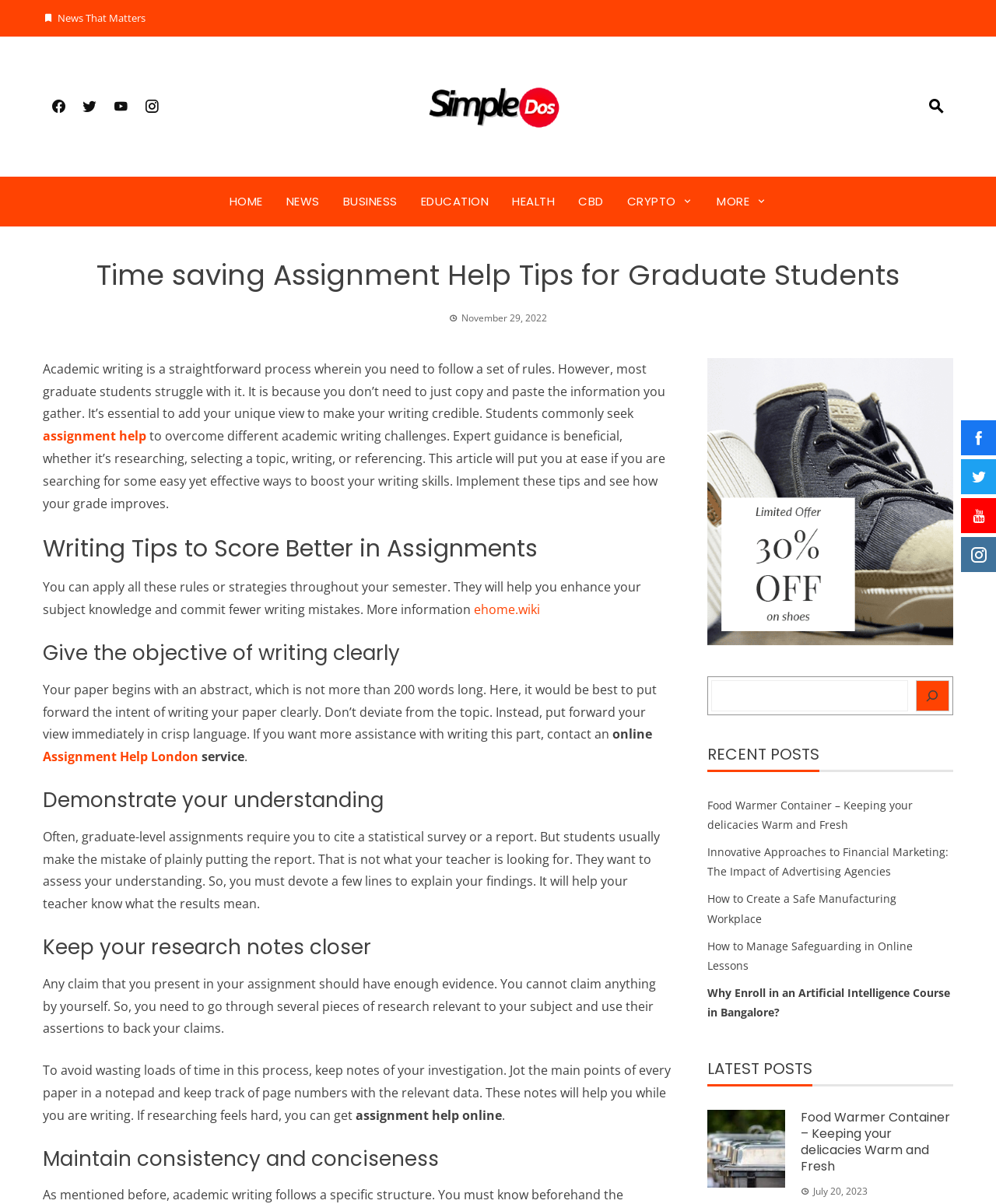Create a full and detailed caption for the entire webpage.

This webpage is about assignment help techniques for effective academic writing. At the top, there is a heading "News That Matters" followed by four social media icons. Below that, there is a logo "Simpledos" with a link to the homepage. The main navigation menu consists of links to "HOME", "NEWS", "BUSINESS", "EDUCATION", "HEALTH", "CBD", "CRYPTO", and "MORE".

The main content of the webpage is divided into sections, each with a heading. The first section is "Time saving Assignment Help Tips for Graduate Students", which provides an introduction to academic writing and the importance of seeking assignment help. Below that, there is a section "Writing Tips to Score Better in Assignments" that offers tips on how to improve writing skills.

The next section is "Give the objective of writing clearly", which explains the importance of clearly stating the objective of the paper in the abstract. This is followed by "Demonstrate your understanding", which advises students to explain their findings in their assignments. The section "Keep your research notes closer" suggests keeping notes of research to avoid wasting time.

The section "Maintain consistency and conciseness" provides tips on how to maintain consistency and conciseness in writing. On the right side of the webpage, there are complementary sections, including a search bar, recent posts, and latest posts. The recent posts section lists several article titles with links, including "Food Warmer Container – Keeping your delicacies Warm and Fresh" and "Innovative Approaches to Financial Marketing: The Impact of Advertising Agencies". The latest posts section also lists article titles with links, including "Food Warmer Container – Keeping your delicacies Warm and Fresh" with an image.

At the bottom of the webpage, there are social media links and a time stamp "July 20, 2023".